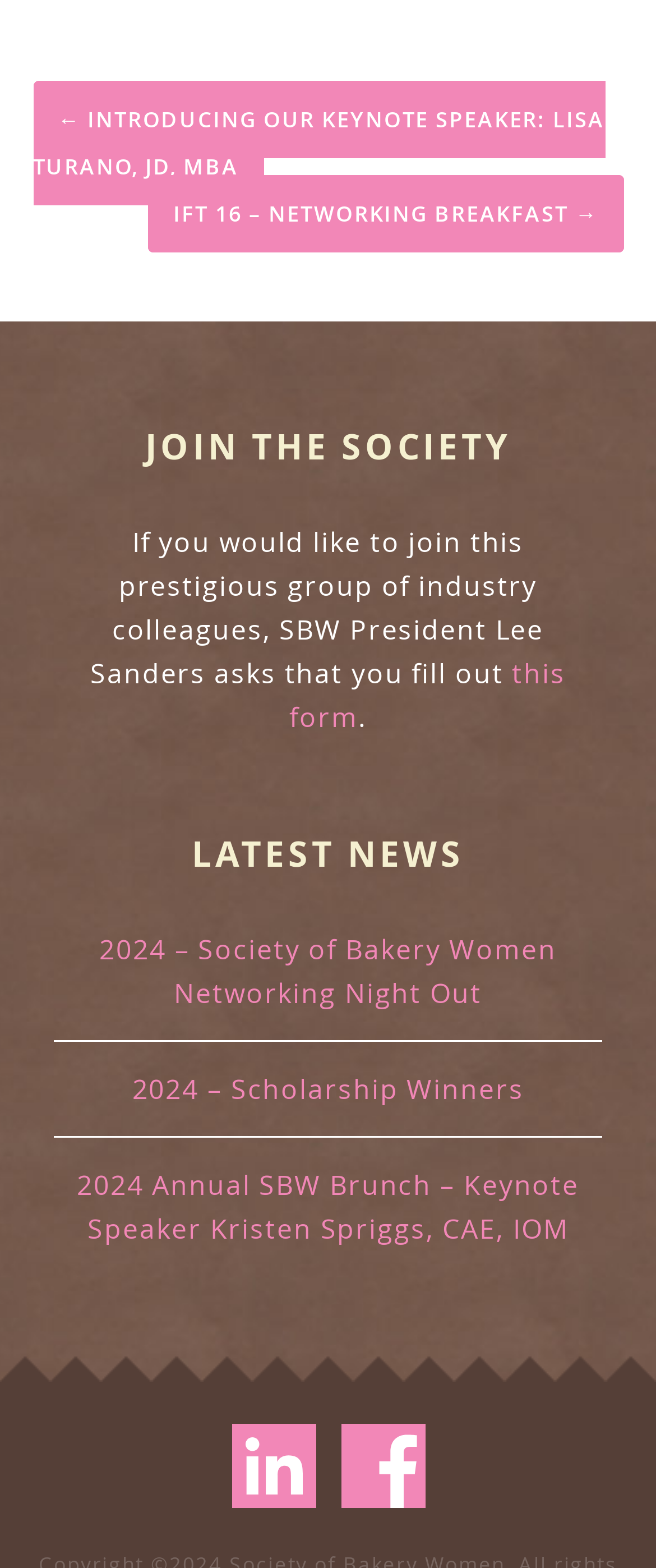Please provide the bounding box coordinates for the element that needs to be clicked to perform the following instruction: "Click on the Contact link". The coordinates should be given as four float numbers between 0 and 1, i.e., [left, top, right, bottom].

None